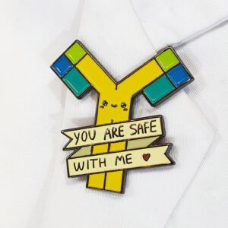Offer a comprehensive description of the image.

The image showcases a vibrant enamel pin designed in the shape of a yellow antibody, featuring colorful accents in blue and green at the top. Below the antibody silhouette, there’s a playful banner that reads “YOU ARE SAFE WITH ME,” which adds a warm and reassuring touch. The pin is attached to a white uniform, highlighting its purpose as a decorative and meaningful accessory for medical professionals. This item is part of a collection available at MedicoStore, aimed at adding personality and style to medical attire while promoting a message of safety and trust.